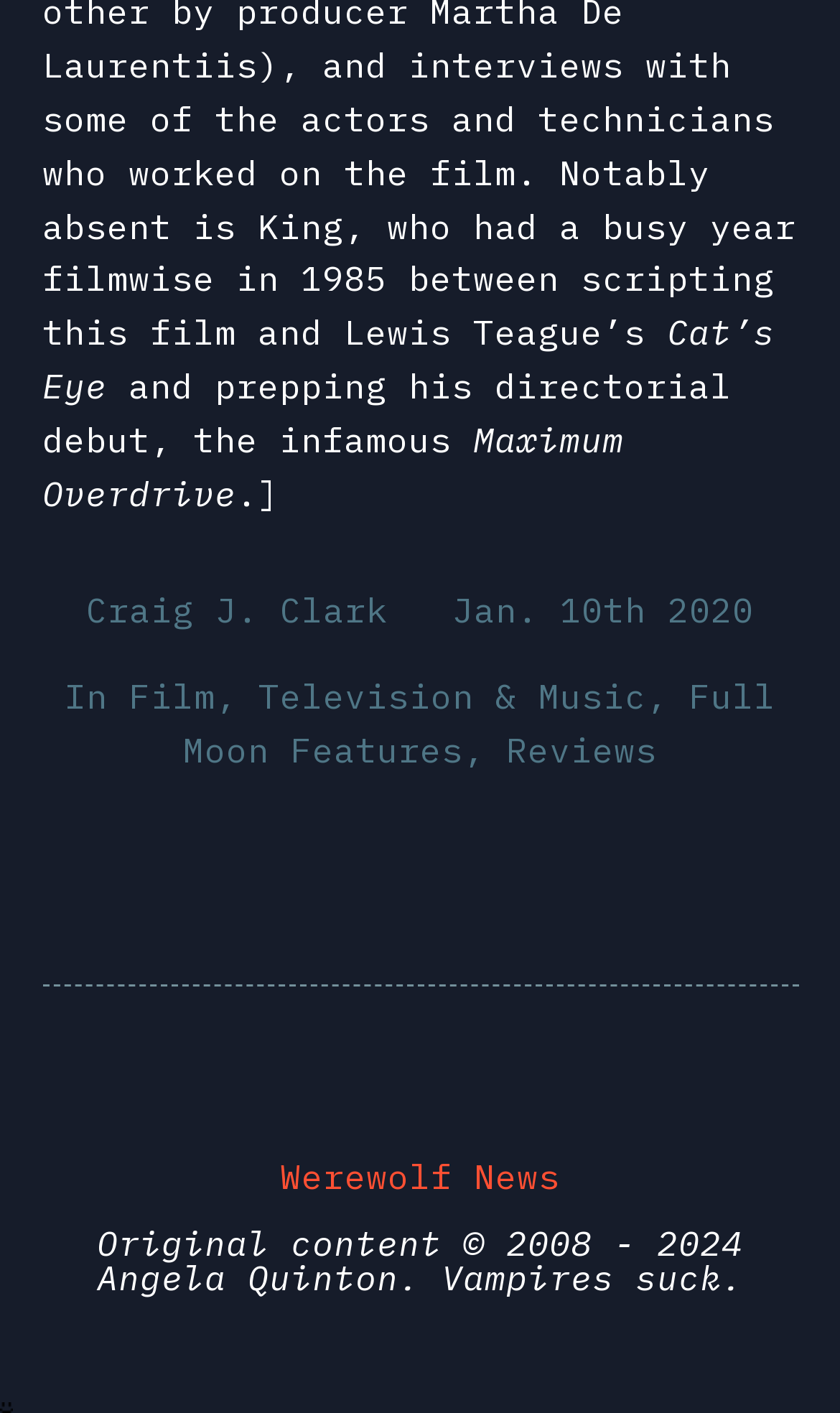Please answer the following query using a single word or phrase: 
What is the category of the article?

Film, Television & Music